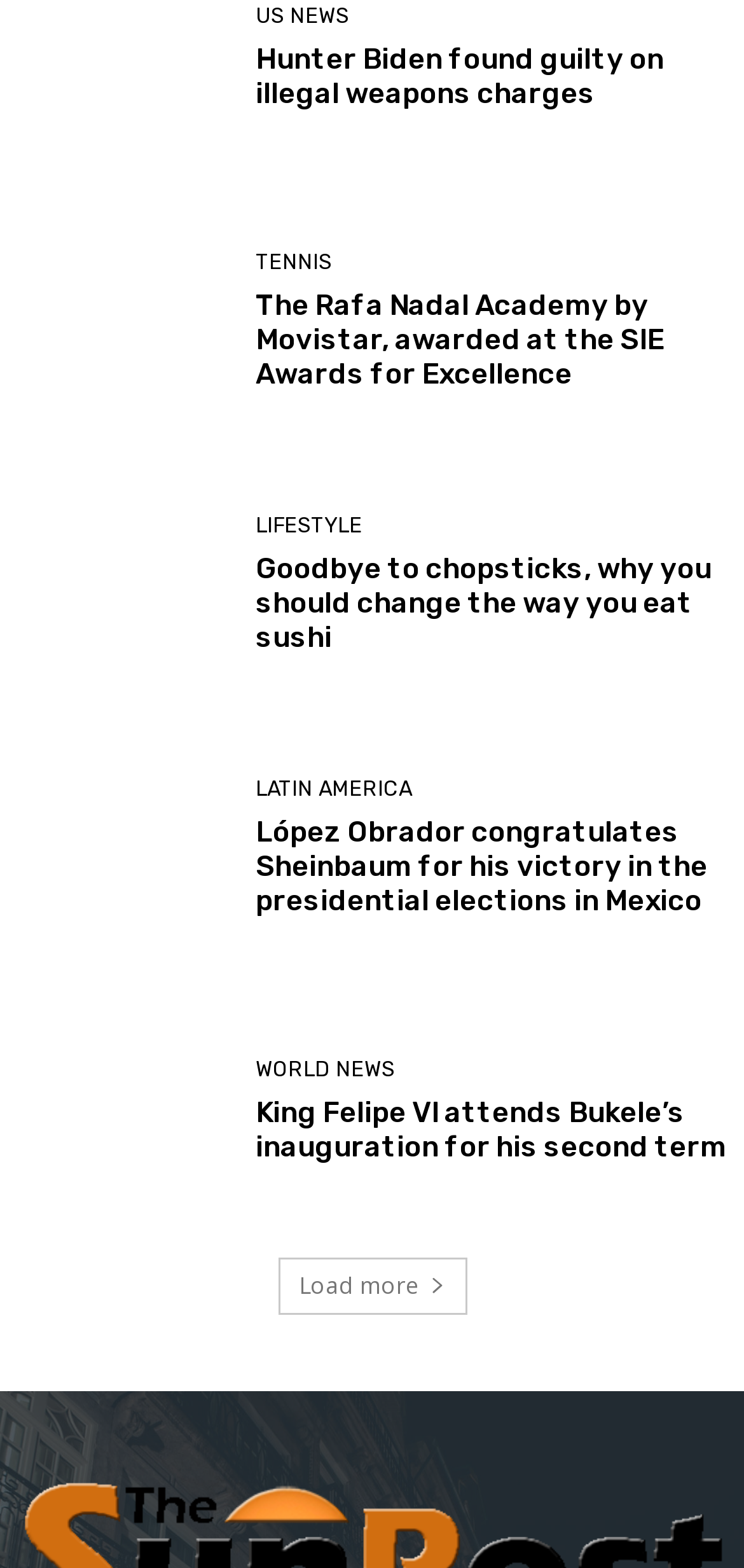What is the title of the news below the 'LIFESTYLE' category?
Please use the image to deliver a detailed and complete answer.

I looked at the heading below the link 'LIFESTYLE' and found the title of the news.